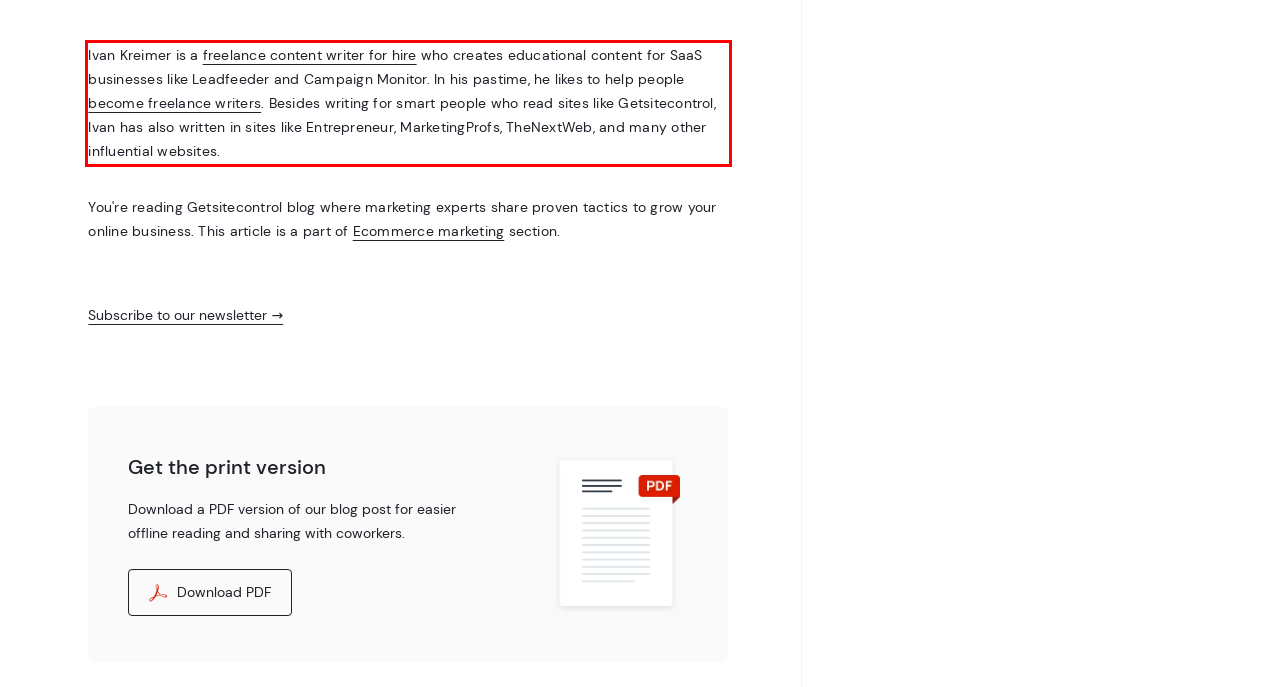Please identify and extract the text from the UI element that is surrounded by a red bounding box in the provided webpage screenshot.

Ivan Kreimer is a freelance content writer for hire who creates educational content for SaaS businesses like Leadfeeder and Campaign Monitor. In his pastime, he likes to help people become freelance writers. Besides writing for smart people who read sites like Getsitecontrol, Ivan has also written in sites like Entrepreneur, MarketingProfs, TheNextWeb, and many other influential websites.